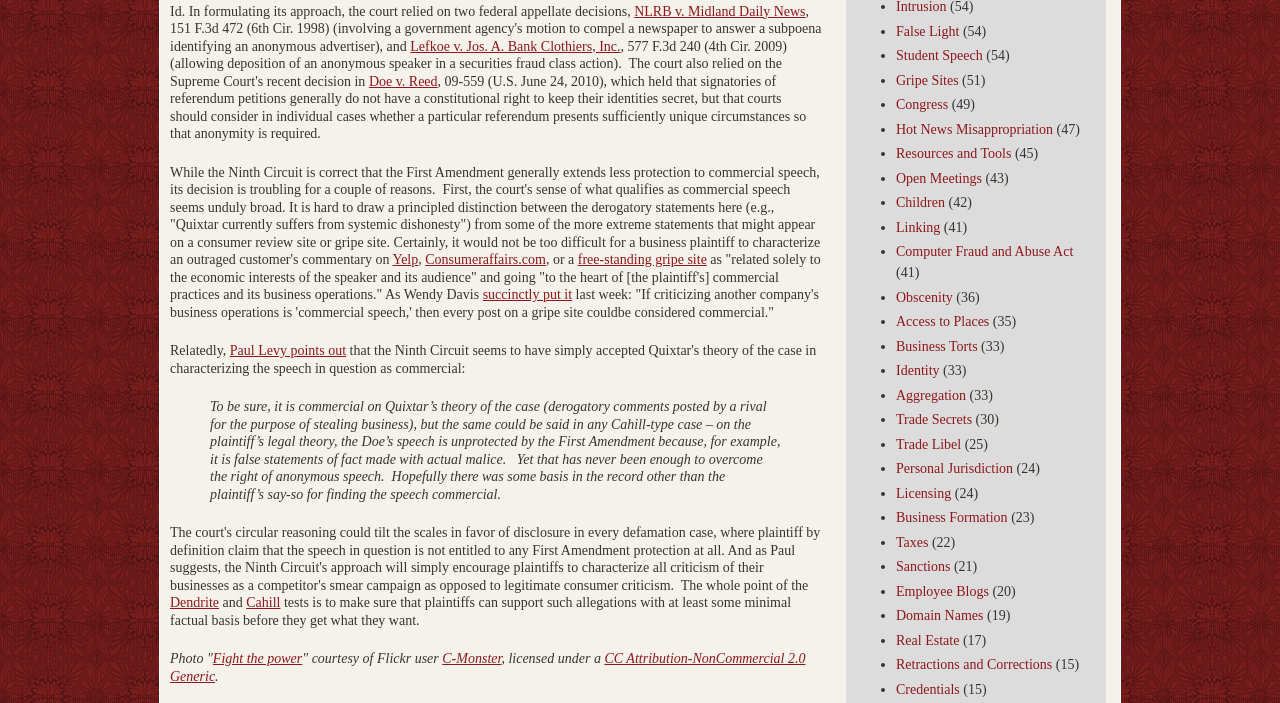Identify the bounding box coordinates for the UI element that matches this description: "NLRB v. Midland Daily News".

[0.495, 0.005, 0.629, 0.026]